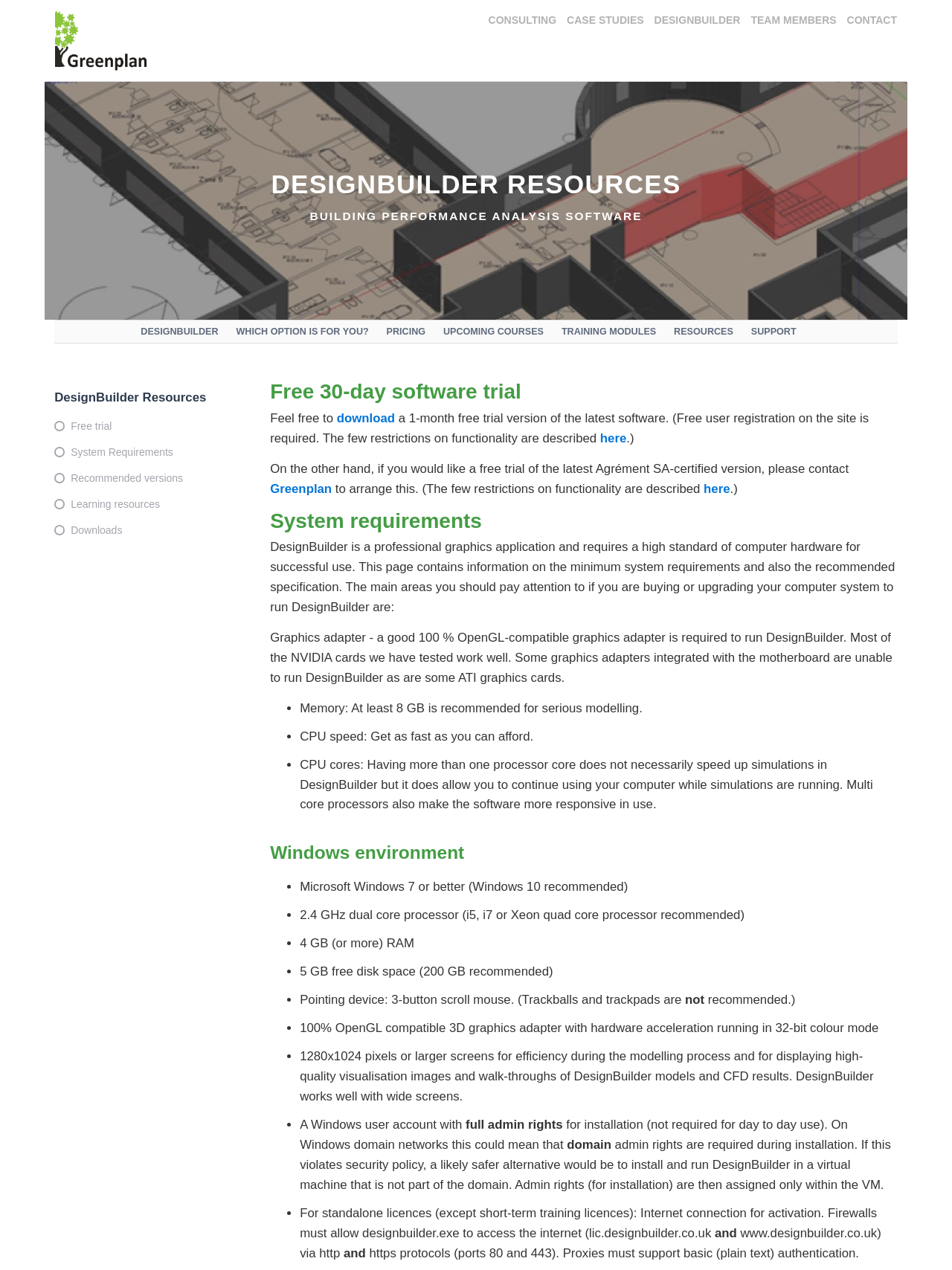What is the name of the software being described?
Give a comprehensive and detailed explanation for the question.

The webpage is describing a software called DesignBuilder, which is a building performance analysis software. This can be inferred from the heading 'DESIGNBUILDER RESOURCES BUILDING PERFORMANCE ANALYSIS SOFTWARE' and the various links and descriptions related to the software.